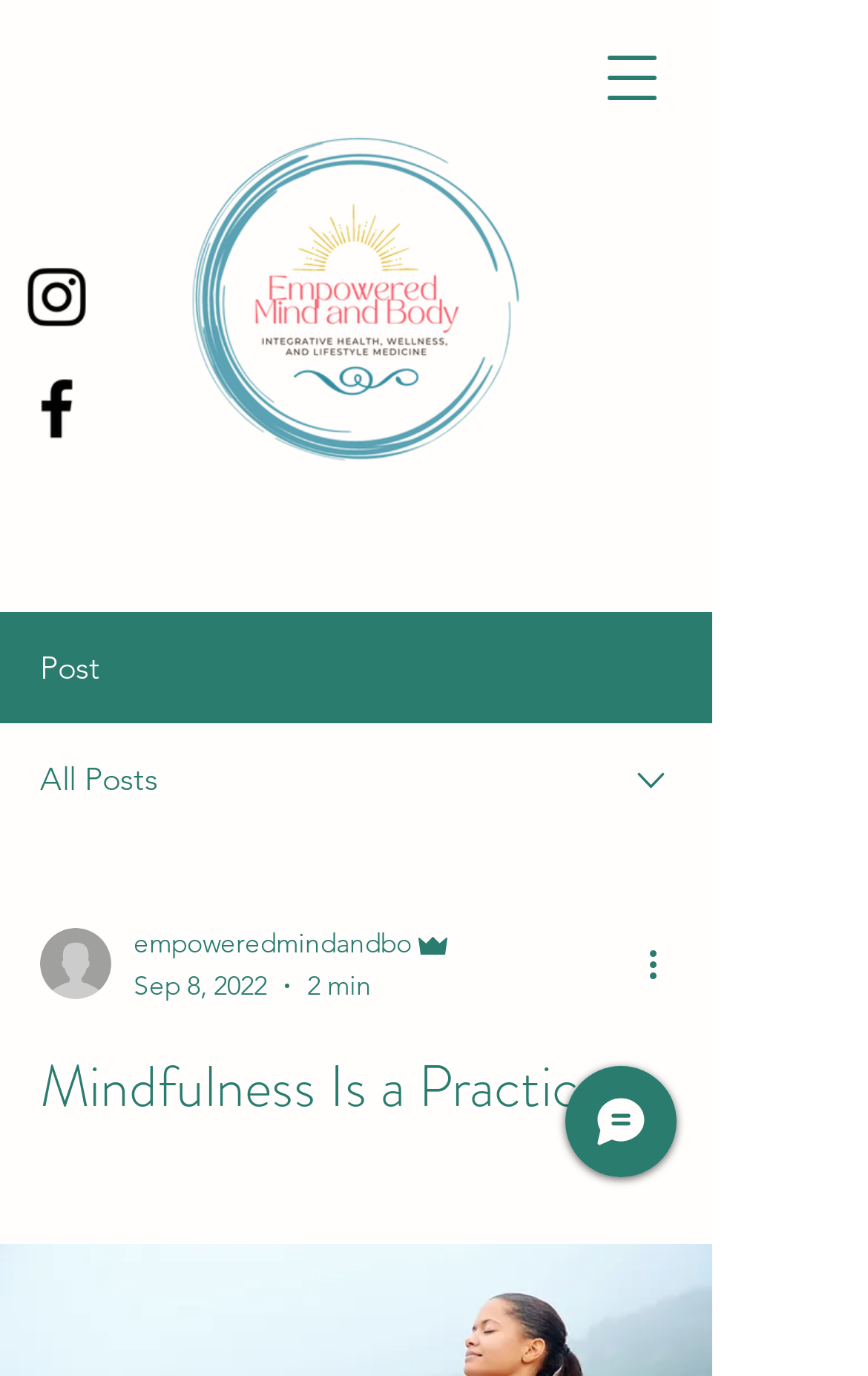Analyze the image and give a detailed response to the question:
What is the date of the post?

I found the answer by looking at the details of the post. The date 'Sep 8, 2022' is mentioned as the date of the post.